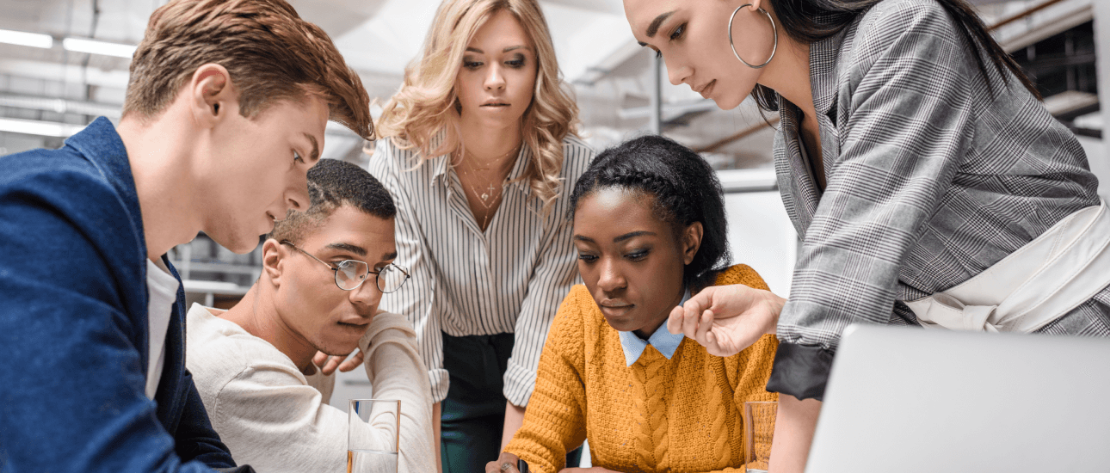Give a comprehensive caption for the image.

In a collaborative workspace, a diverse group of five professionals is engaged in a focused discussion around a table, likely brainstorming or analyzing project details. The individuals exhibit various expressions of concentration and engagement, as they lean in closer to examine materials or documents laid out before them. Their attire ranges from casual to slightly business-casual, reflecting a dynamic, modern work environment. The warm lighting and contemporary decor suggest a creative and innovative atmosphere, indicative of a professional setting, such as one in the digital or e-commerce industry. This teamwork embodies the spirit of problem-solving and synergy, essential for driving innovative solutions in today's market.